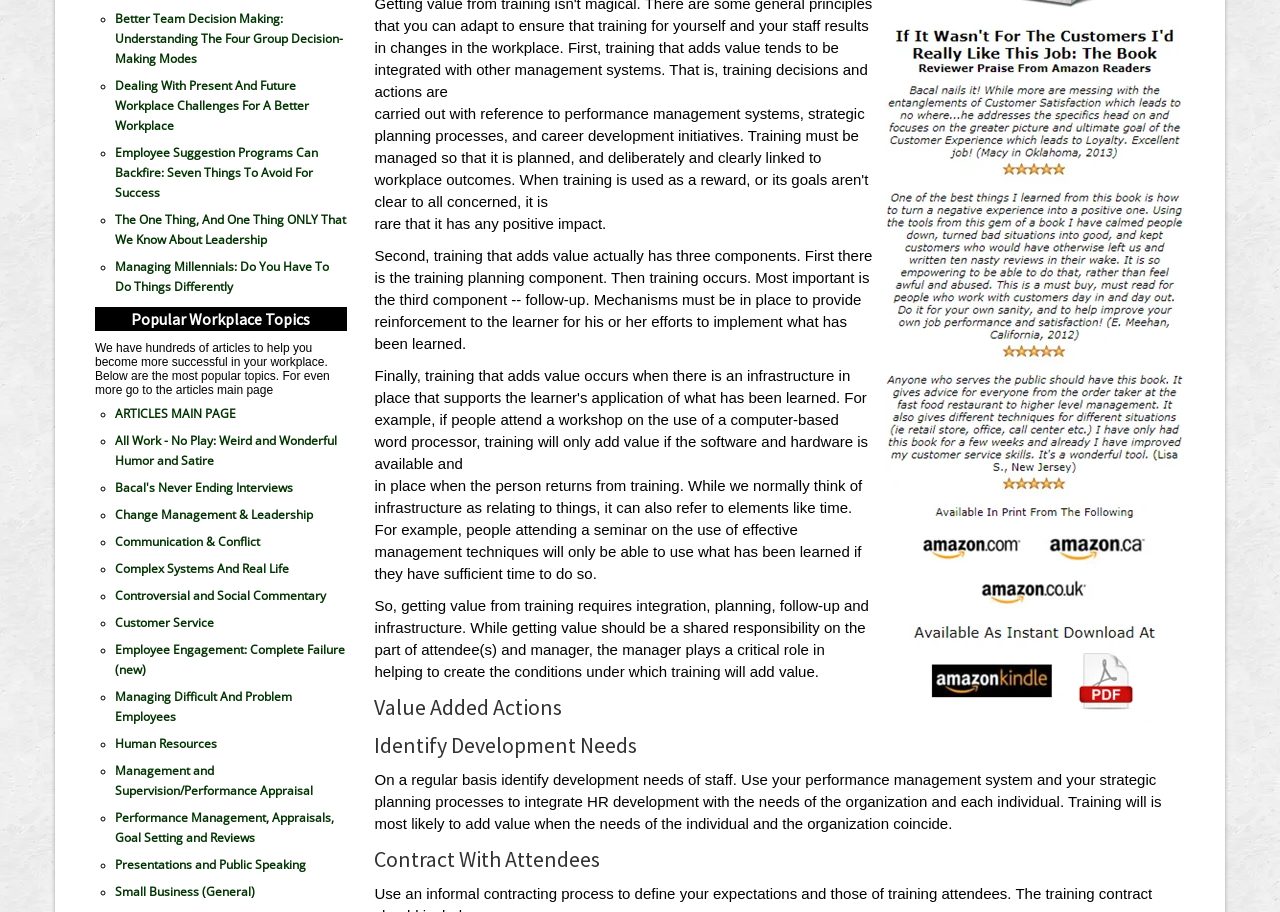From the webpage screenshot, predict the bounding box coordinates (top-left x, top-left y, bottom-right x, bottom-right y) for the UI element described here: Customer Service

[0.09, 0.673, 0.167, 0.692]